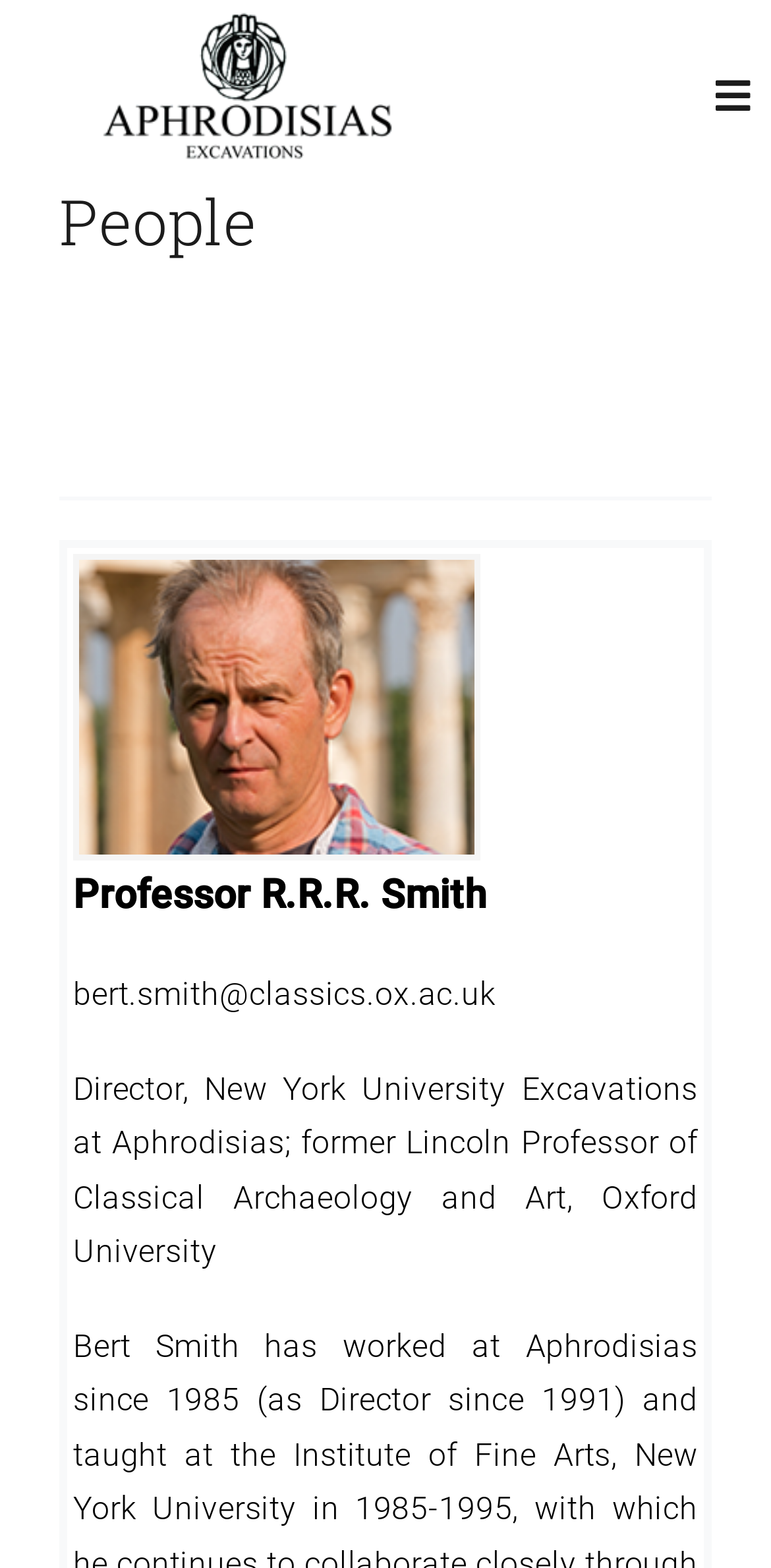What is the name of the professor?
Please provide a detailed answer to the question.

I found the professor's name by looking at the static text elements on the webpage. The element with the text 'Professor R.R.R. Smith' is located at coordinates [0.095, 0.555, 0.631, 0.585], which suggests it is a prominent piece of information on the page.